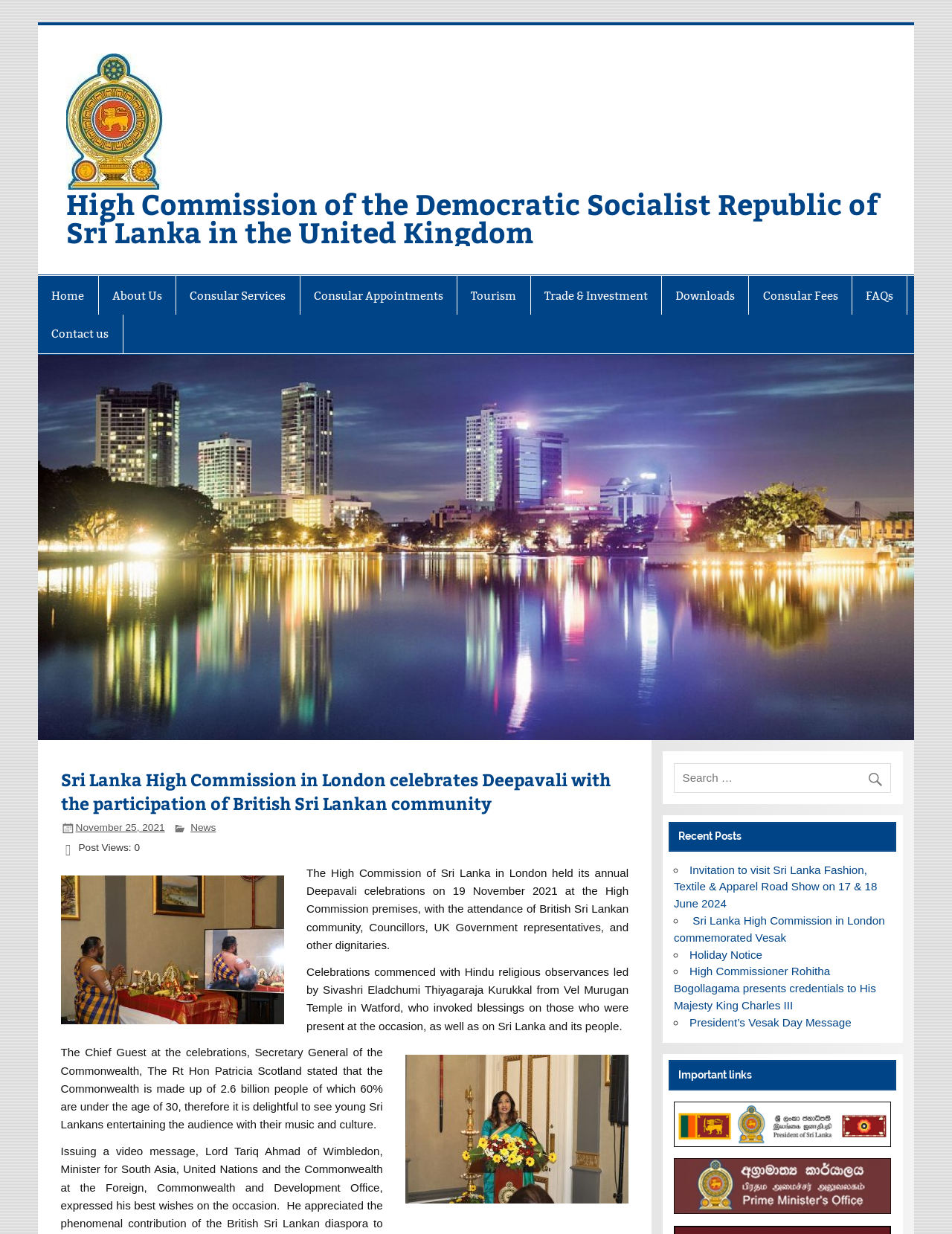Offer a thorough description of the webpage.

The webpage is about the High Commission of the Democratic Socialist Republic of Sri Lanka in the United Kingdom. At the top, there is a link to skip to the content and the High Commission's logo, which is an image. Below the logo, there is a navigation menu with links to various sections, including Home, About Us, Consular Services, and more.

The main content of the page is an article about the Sri Lanka High Commission in London celebrating Deepavali with the participation of the British Sri Lankan community. The article is headed by a title and has a date stamp of November 25, 2021. The text describes the event, which was held on November 19, 2021, and includes quotes from the Secretary General of the Commonwealth.

To the right of the article, there is a search box with a magnifying glass icon. Below the search box, there is a section titled "Recent Posts" with a list of links to other news articles, including "Invitation to visit Sri Lanka Fashion, Textile & Apparel Road Show on 17 & 18 June 2024" and "High Commissioner Rohitha Bogollagama presents credentials to His Majesty King Charles III".

Further down the page, there is another section titled "Important links" with more links to external resources. At the bottom of the page, there is a link to contact the High Commission.